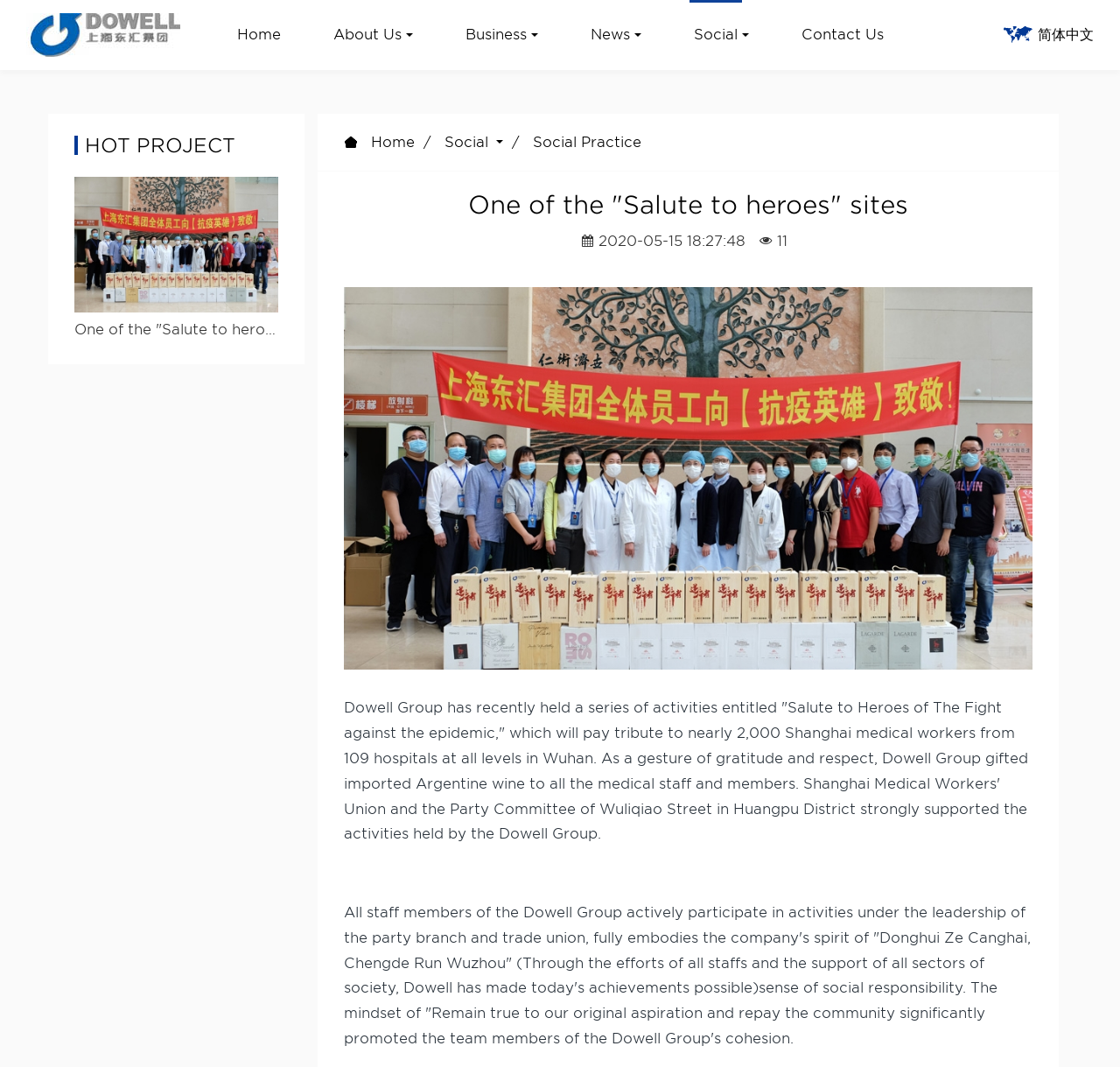Please give the bounding box coordinates of the area that should be clicked to fulfill the following instruction: "Go to the Home page". The coordinates should be in the format of four float numbers from 0 to 1, i.e., [left, top, right, bottom].

[0.2, 0.0, 0.262, 0.066]